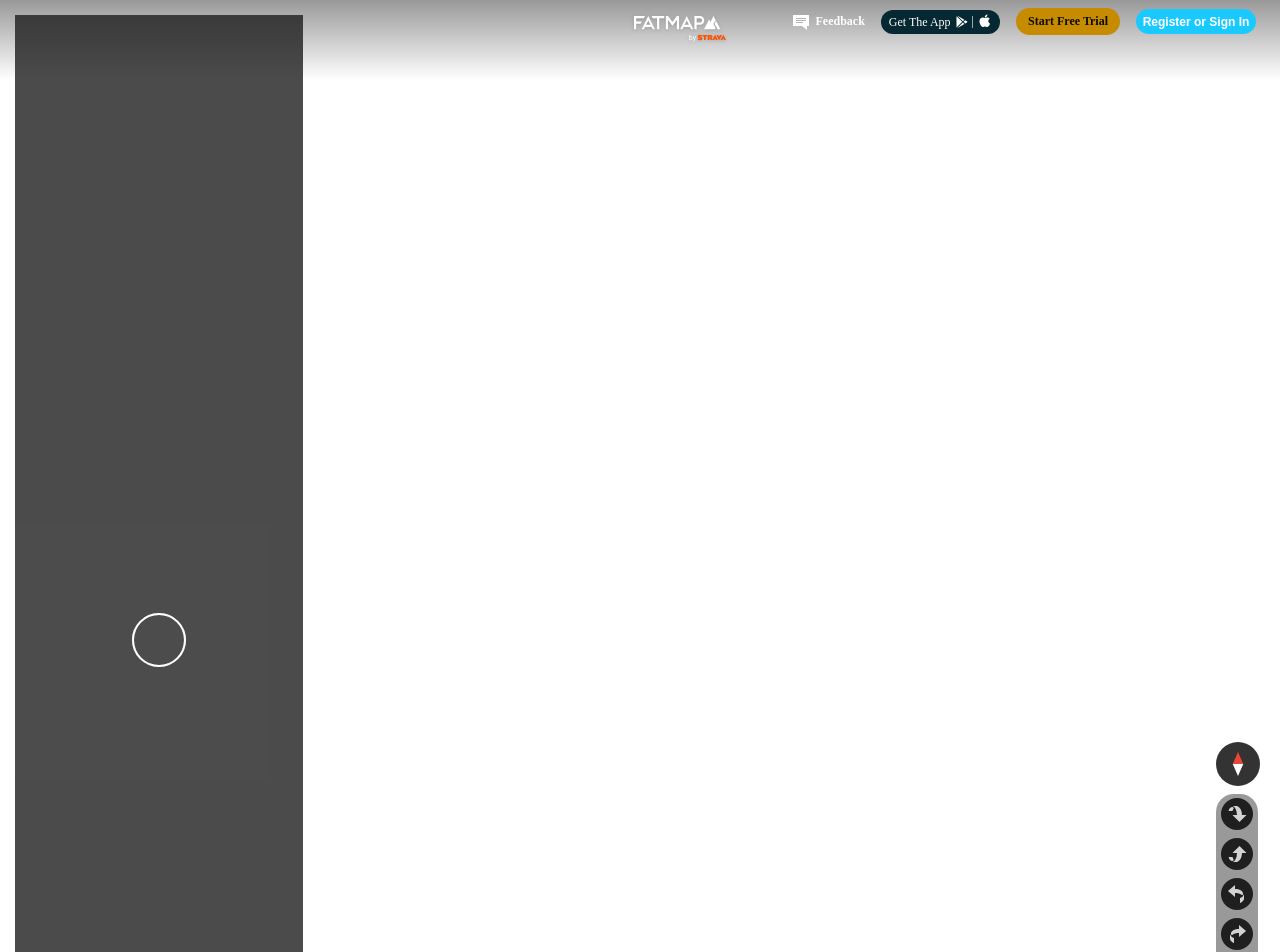Can you provide the bounding box coordinates for the element that should be clicked to implement the instruction: "Click the Feedback button"?

[0.617, 0.01, 0.688, 0.035]